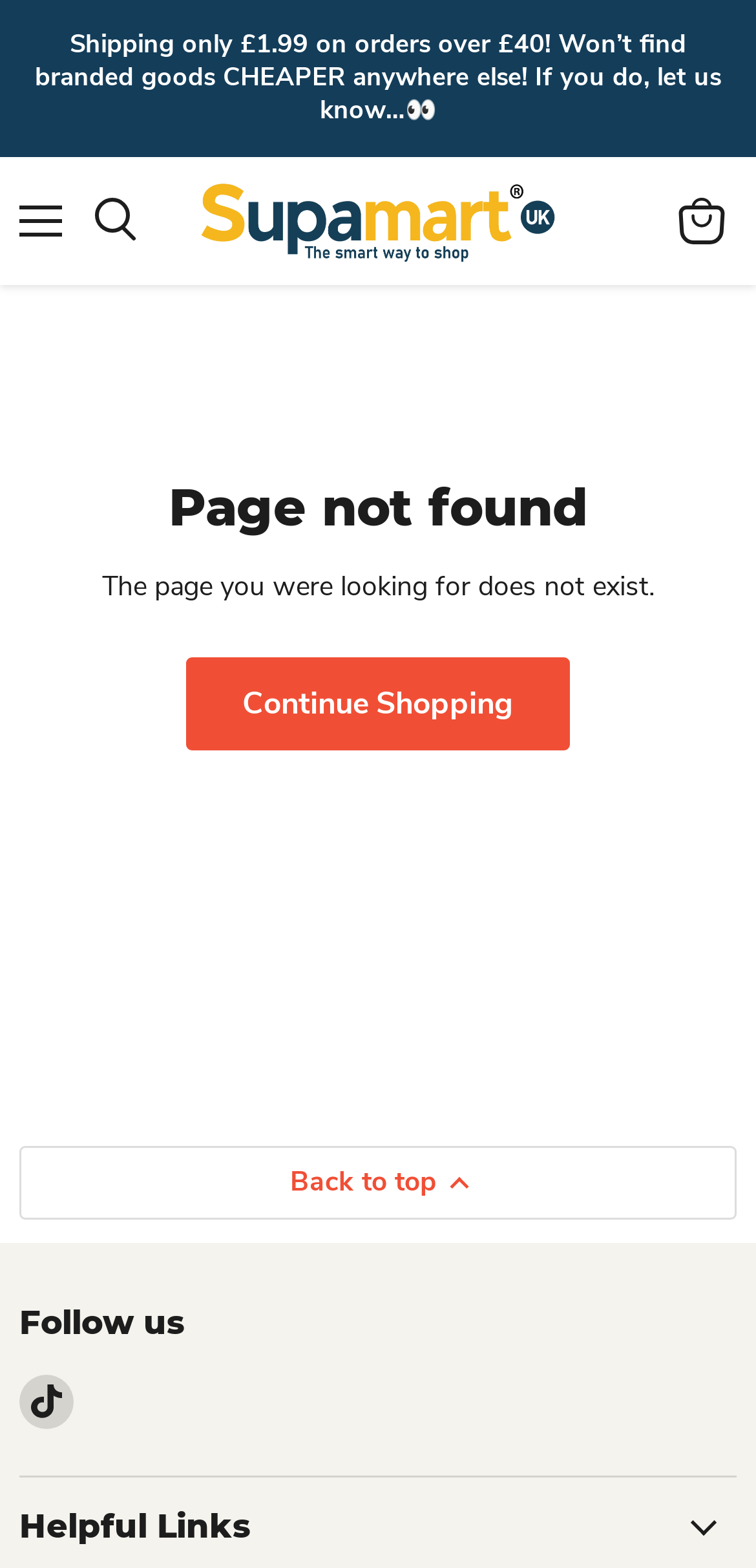Use a single word or phrase to answer the question:
What should I do if I encounter a page not found error?

Continue Shopping